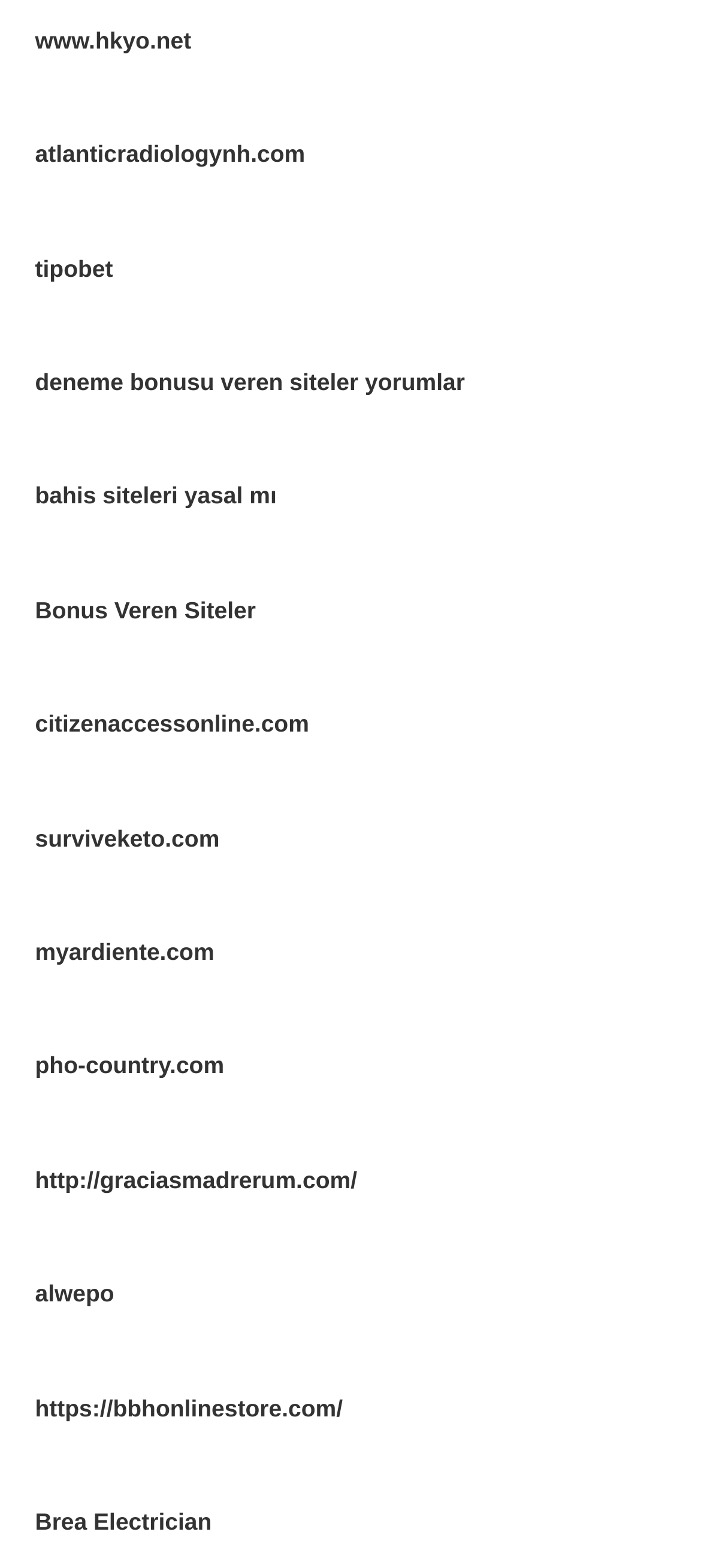Provide a short answer using a single word or phrase for the following question: 
How many links have a URL starting with 'http'?

2